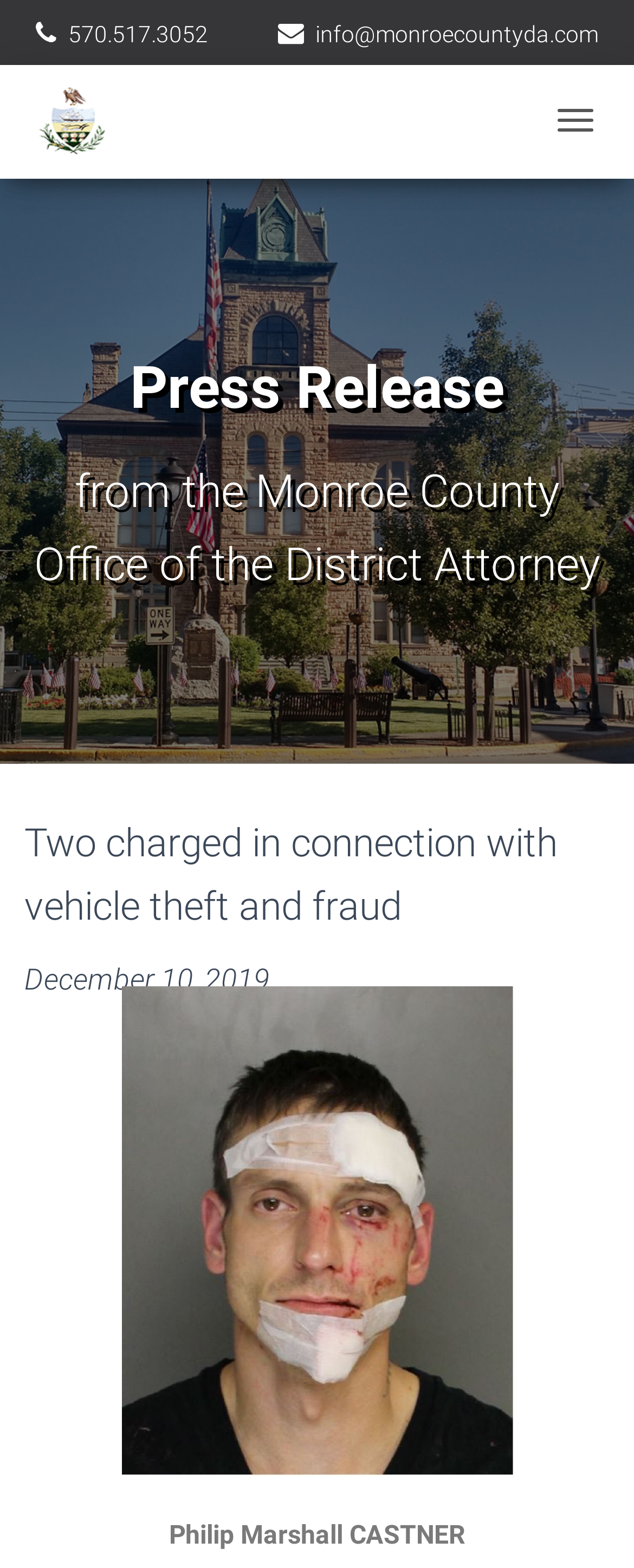Refer to the image and provide an in-depth answer to the question:
What is the date of the press release?

I found the answer by looking at the heading element with the text 'December 10, 2019' which is a part of the hierarchical structure of the webpage.